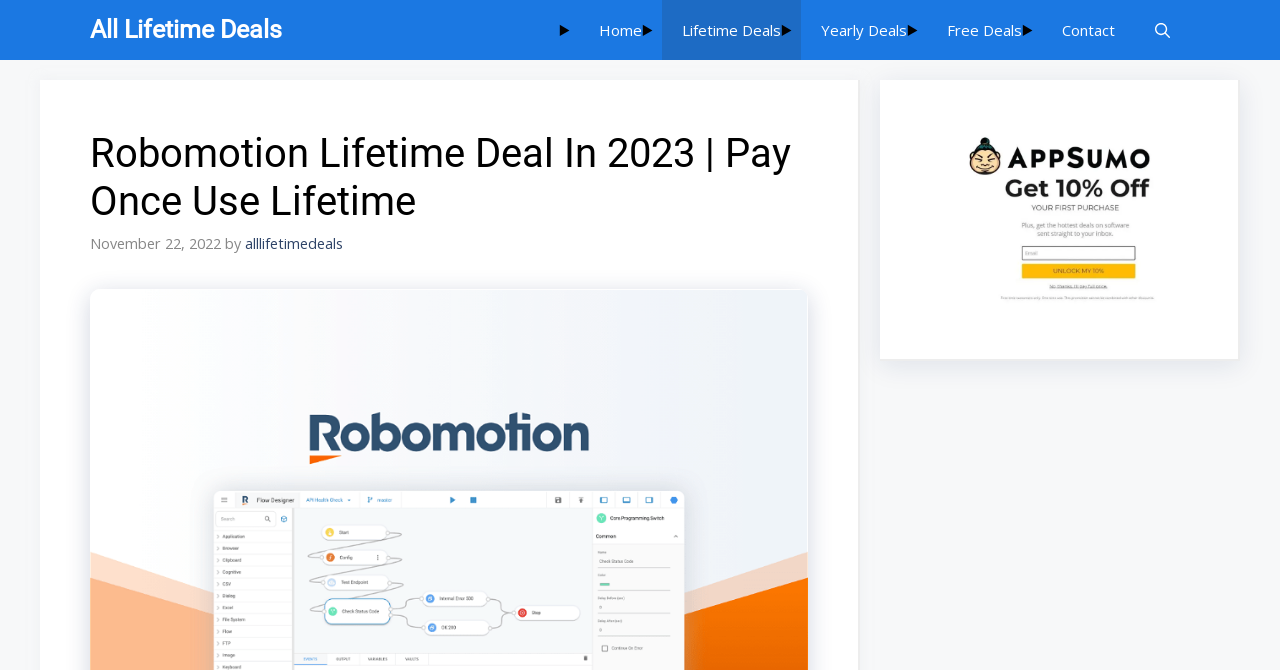Find the bounding box coordinates for the area you need to click to carry out the instruction: "search for lifetime deals". The coordinates should be four float numbers between 0 and 1, indicated as [left, top, right, bottom].

[0.887, 0.0, 0.93, 0.09]